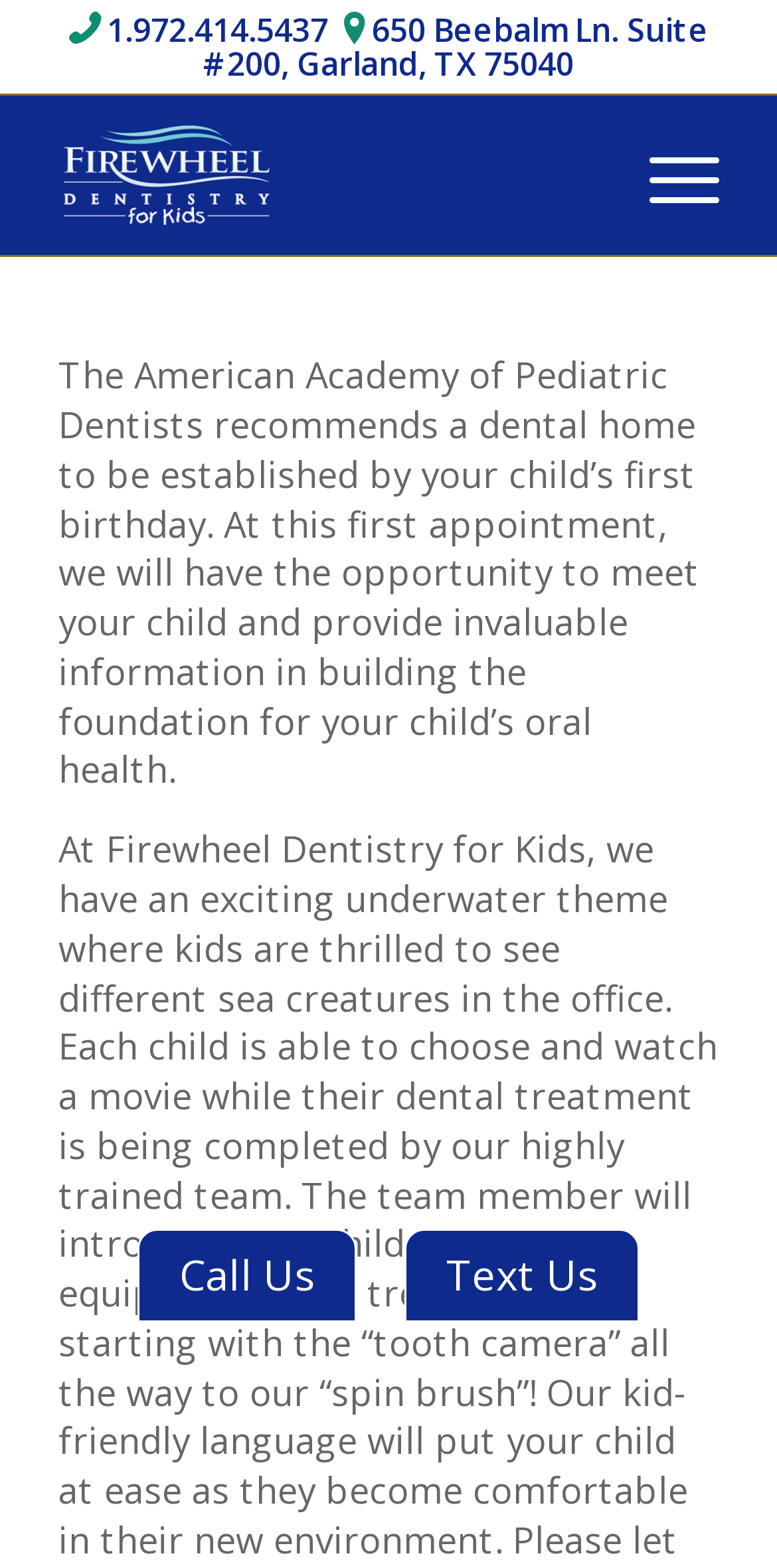Given the description "alt="Firewheel Dentistry for Kids"", provide the bounding box coordinates of the corresponding UI element.

[0.075, 0.061, 0.755, 0.163]